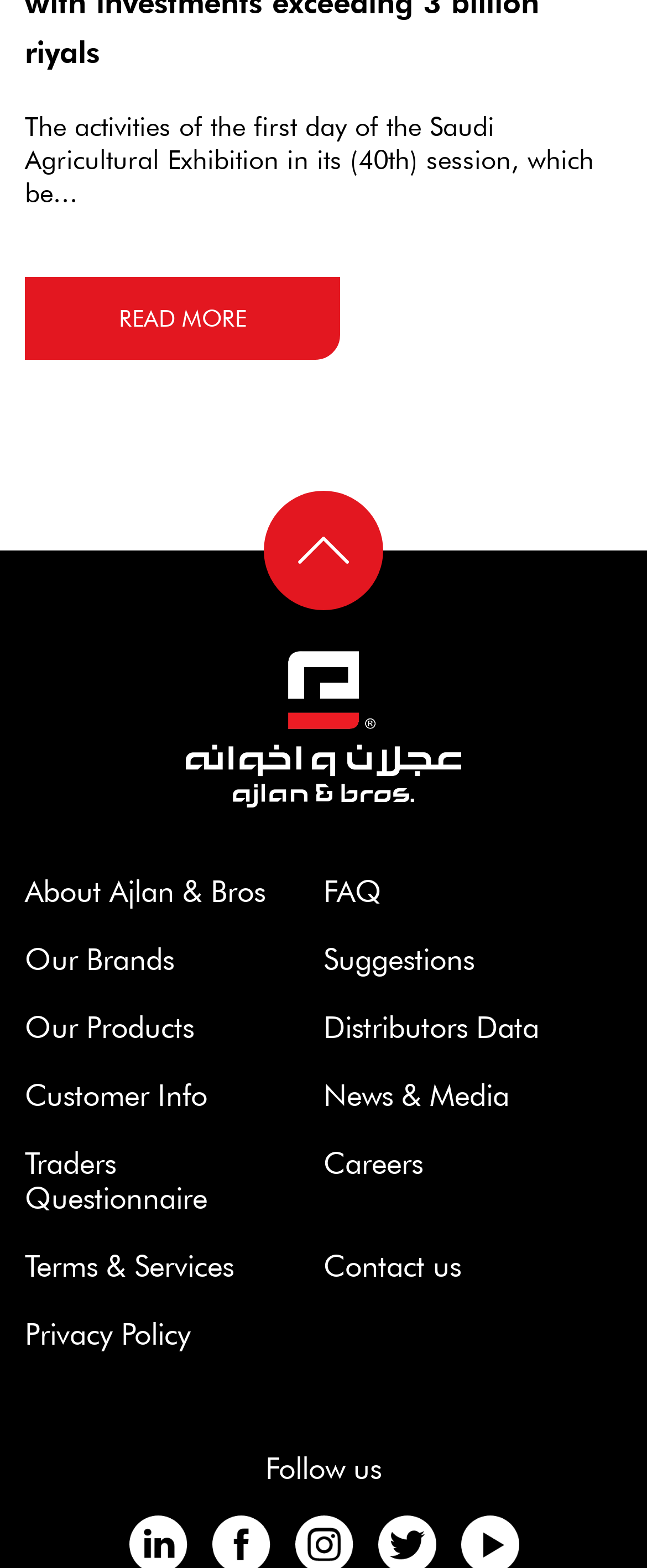Determine the coordinates of the bounding box for the clickable area needed to execute this instruction: "Follow us on social media".

[0.41, 0.925, 0.59, 0.947]